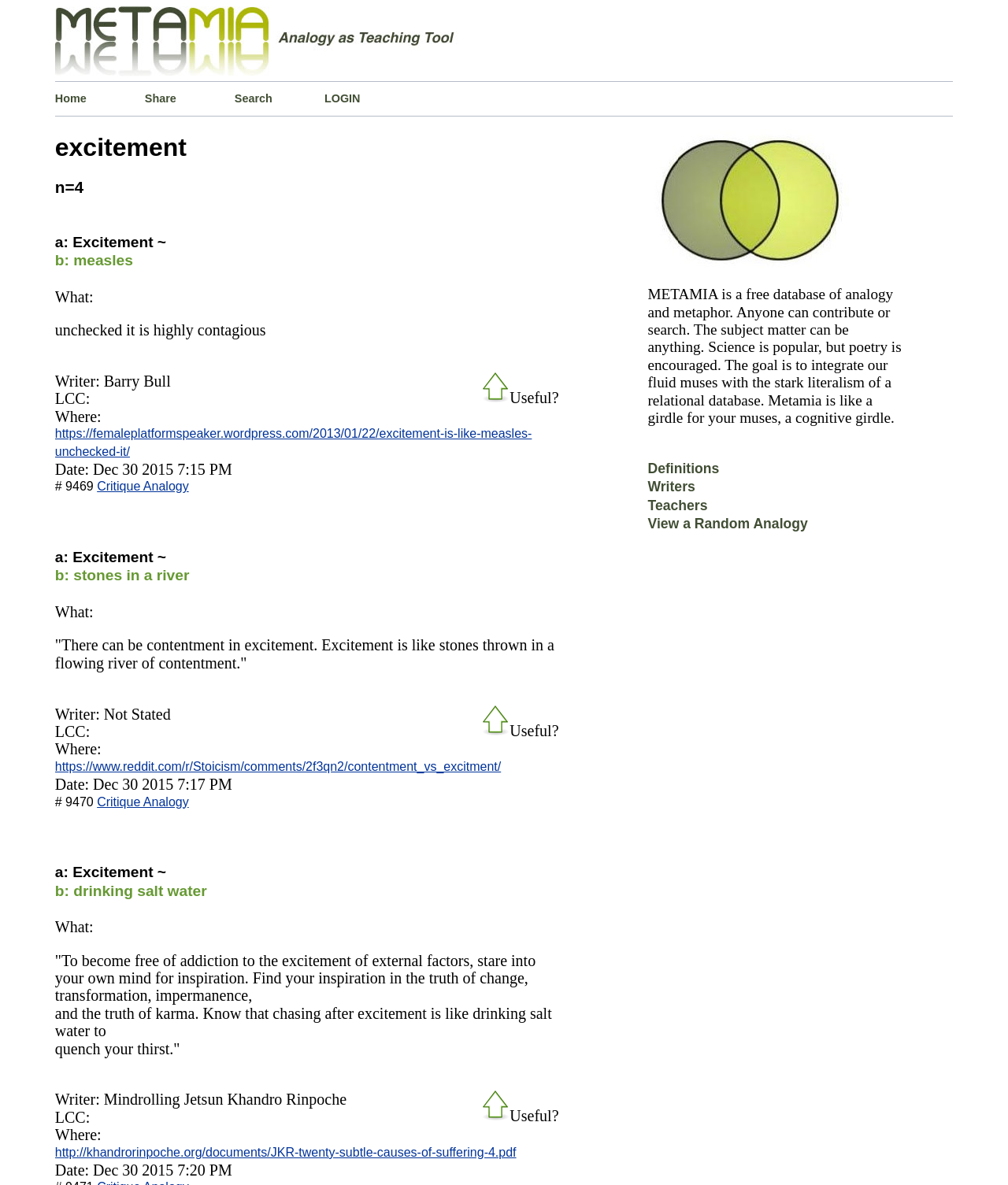What is excitement like? Based on the screenshot, please respond with a single word or phrase.

measles